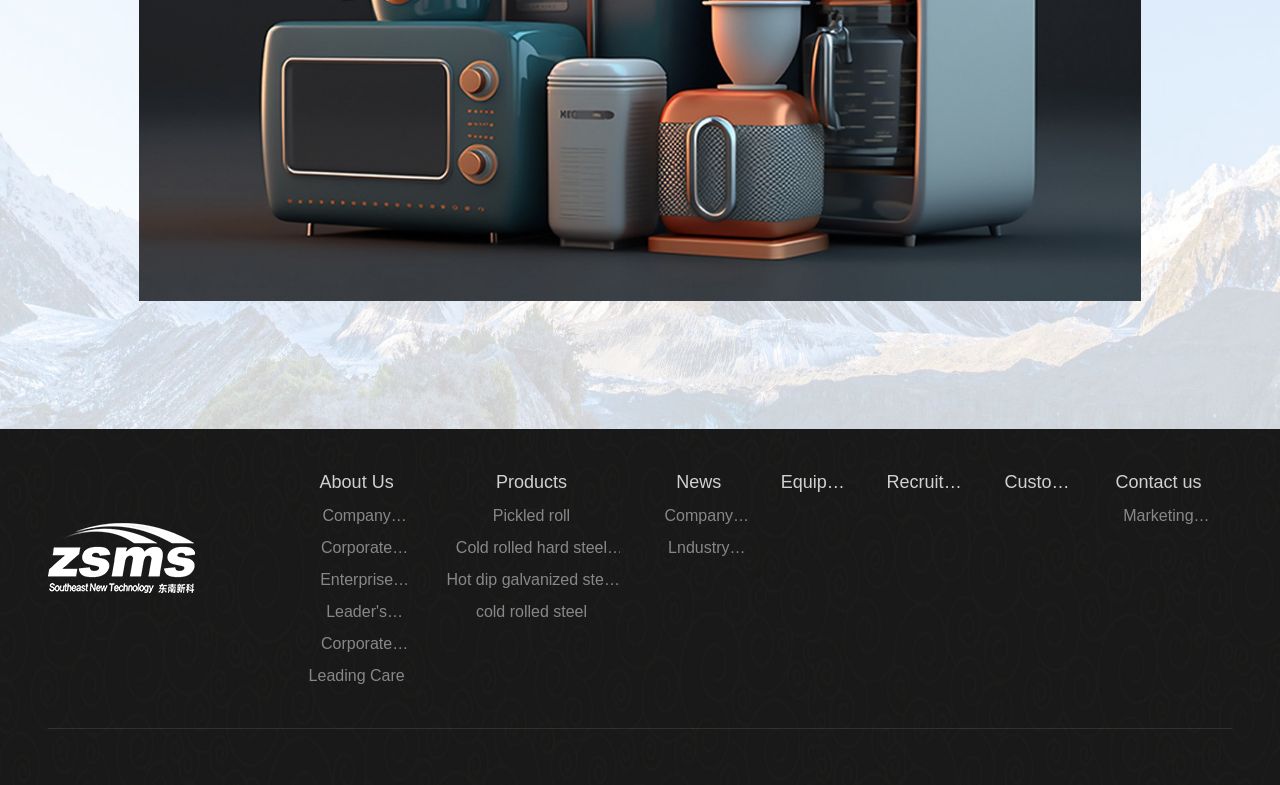Locate the bounding box of the UI element described in the following text: "Hot dip galvanized steel coil".

[0.346, 0.719, 0.484, 0.759]